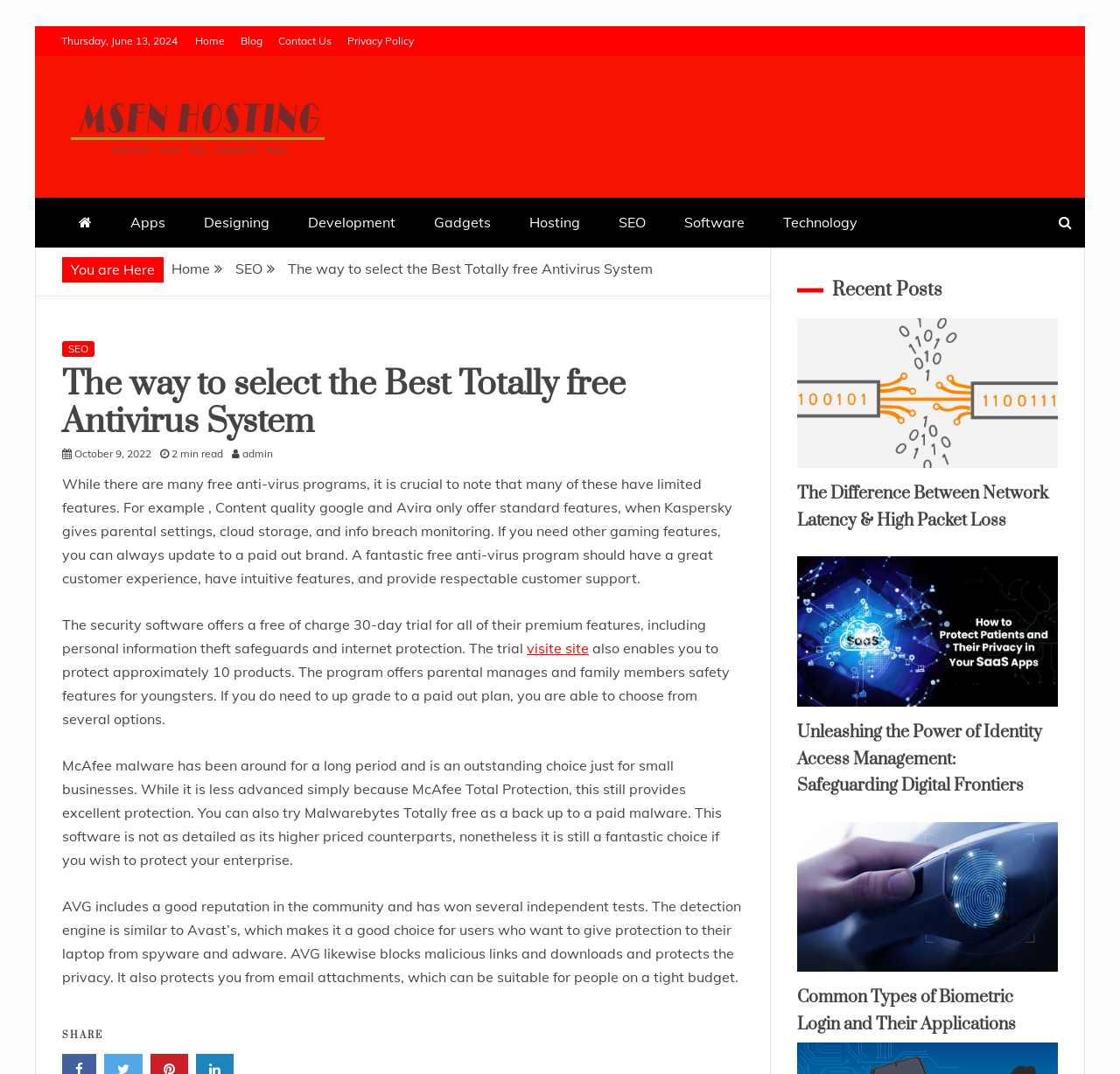What is the purpose of the 'Breadcrumbs' navigation?
Use the image to give a comprehensive and detailed response to the question.

The 'Breadcrumbs' navigation is a navigation element that shows the current location of the user on the webpage, providing a hierarchical view of the webpage's structure.